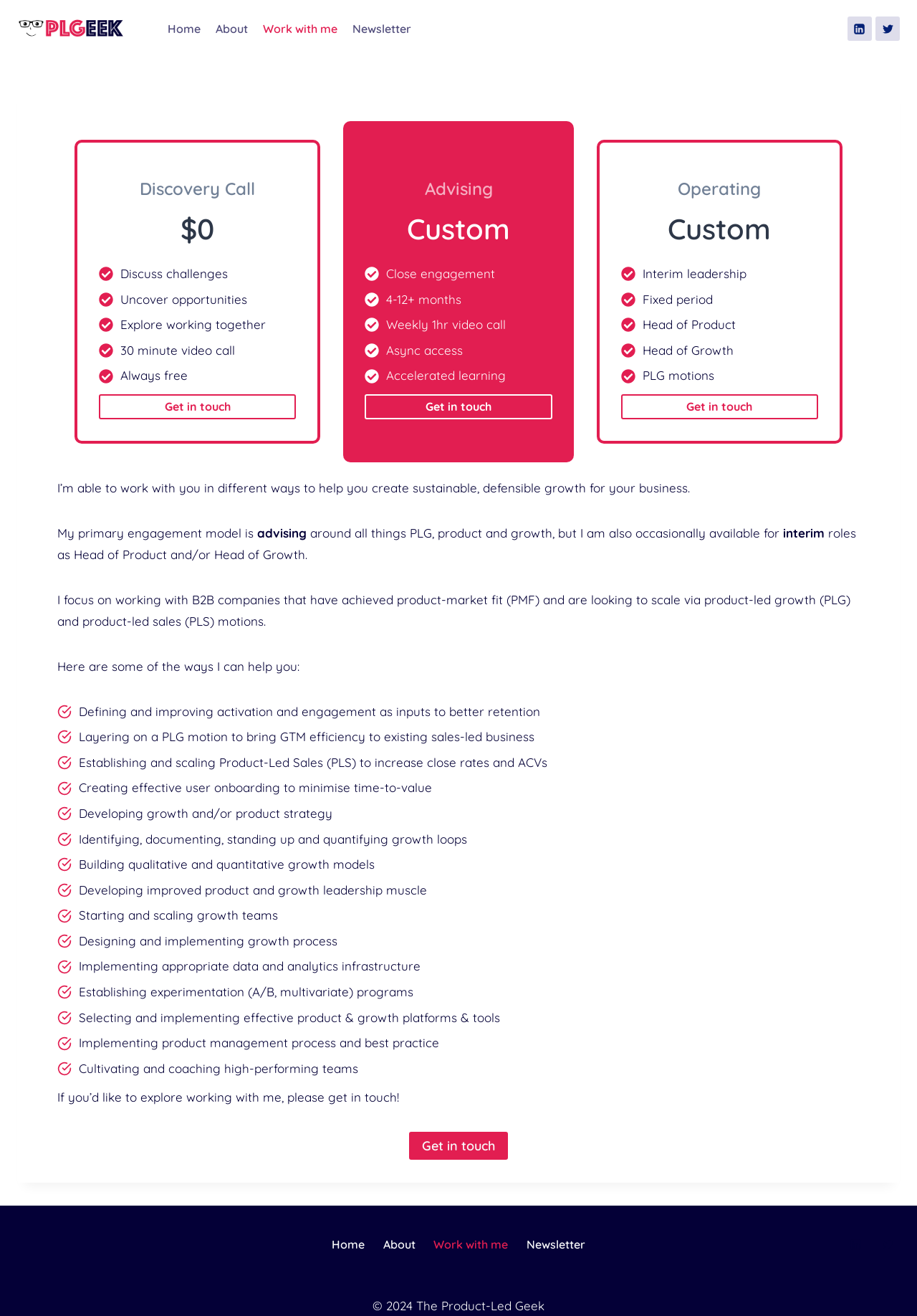Answer the following in one word or a short phrase: 
What is the primary engagement model of the Product-Led Geek?

Advising